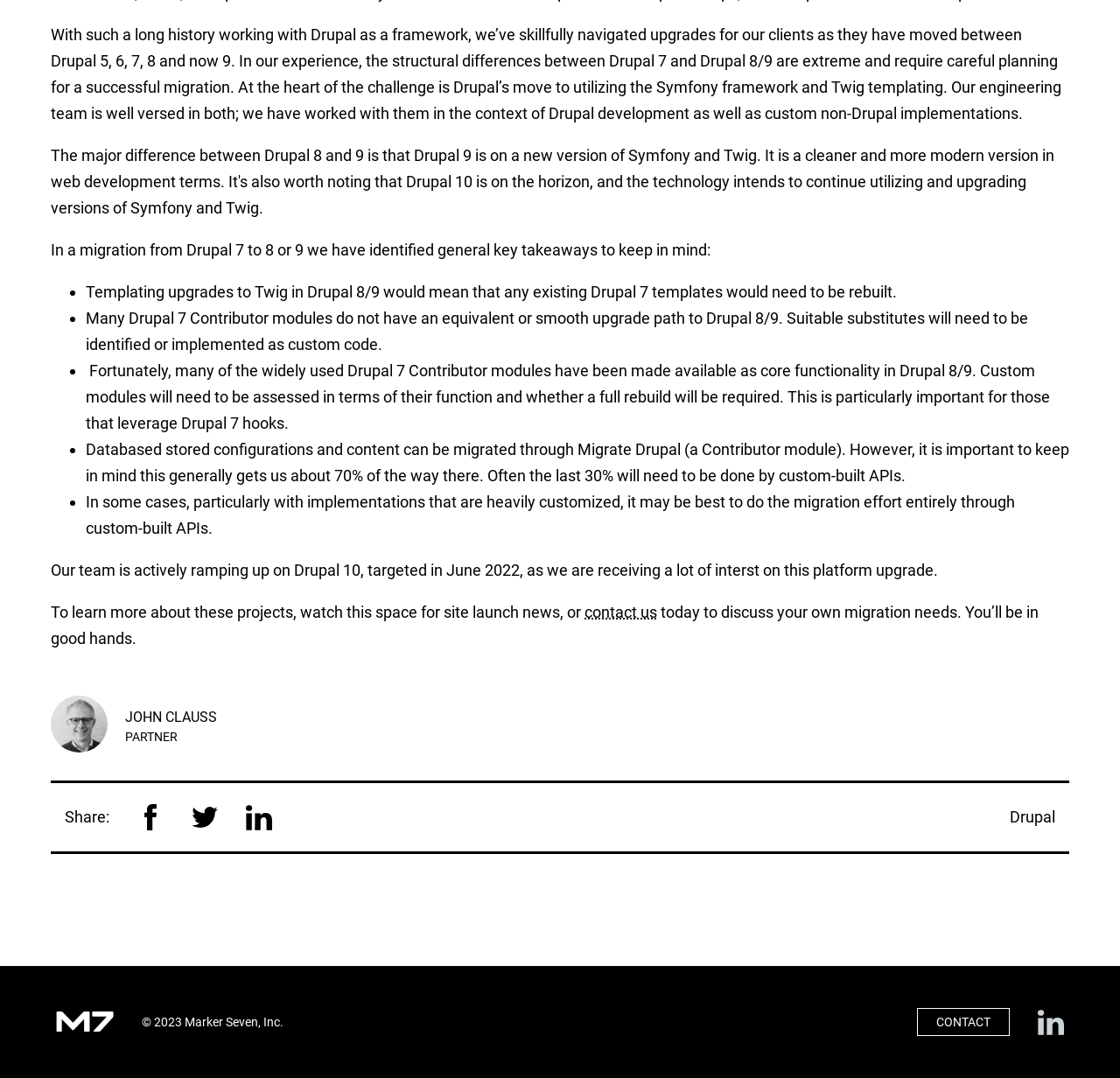Identify the bounding box for the described UI element. Provide the coordinates in (top-left x, top-left y, bottom-right x, bottom-right y) format with values ranging from 0 to 1: Manage Your Shape

None